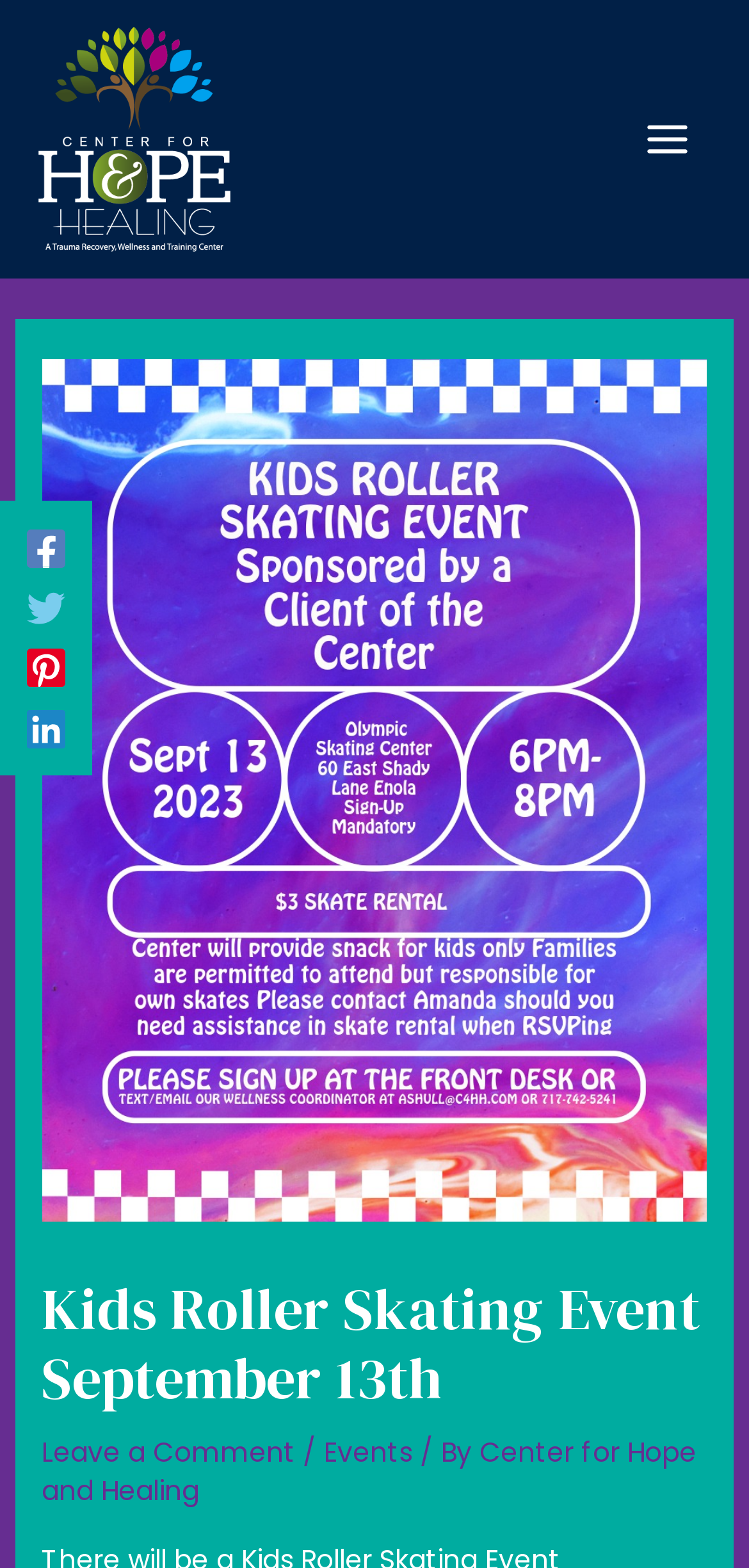Identify the bounding box coordinates for the element you need to click to achieve the following task: "Follow by Email". The coordinates must be four float values ranging from 0 to 1, formatted as [left, top, right, bottom].

None